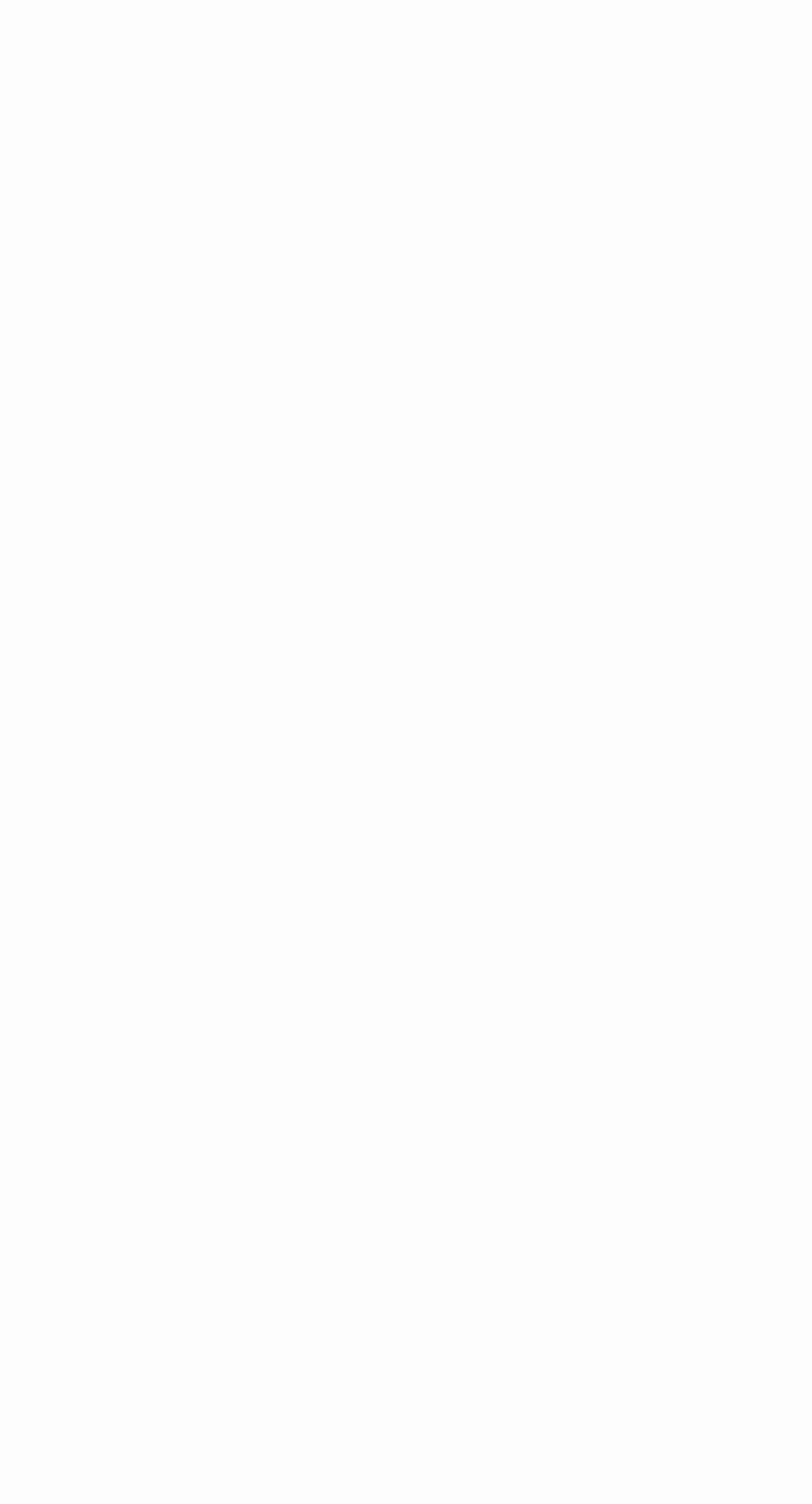What is the name of the organization?
Offer a detailed and exhaustive answer to the question.

The name of the organization can be found in the top-left corner of the webpage, where the logo 'BASIC' is displayed.